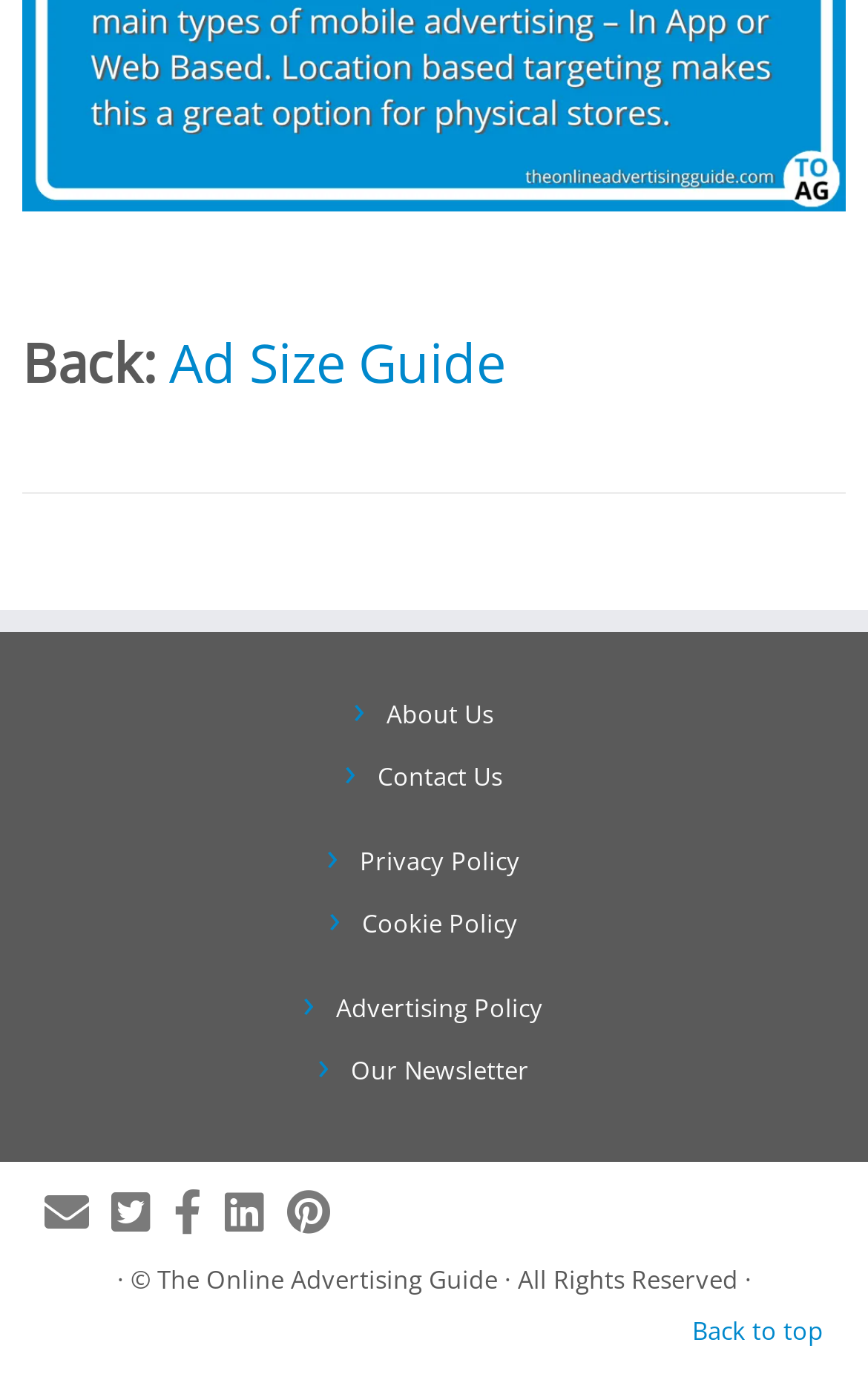Please provide a comprehensive answer to the question based on the screenshot: How many links are there in the complementary section?

I counted the number of links in the complementary section, which are 'About Us', 'Contact Us', 'Privacy Policy', 'Cookie Policy', 'Advertising Policy', and 'Our Newsletter'.